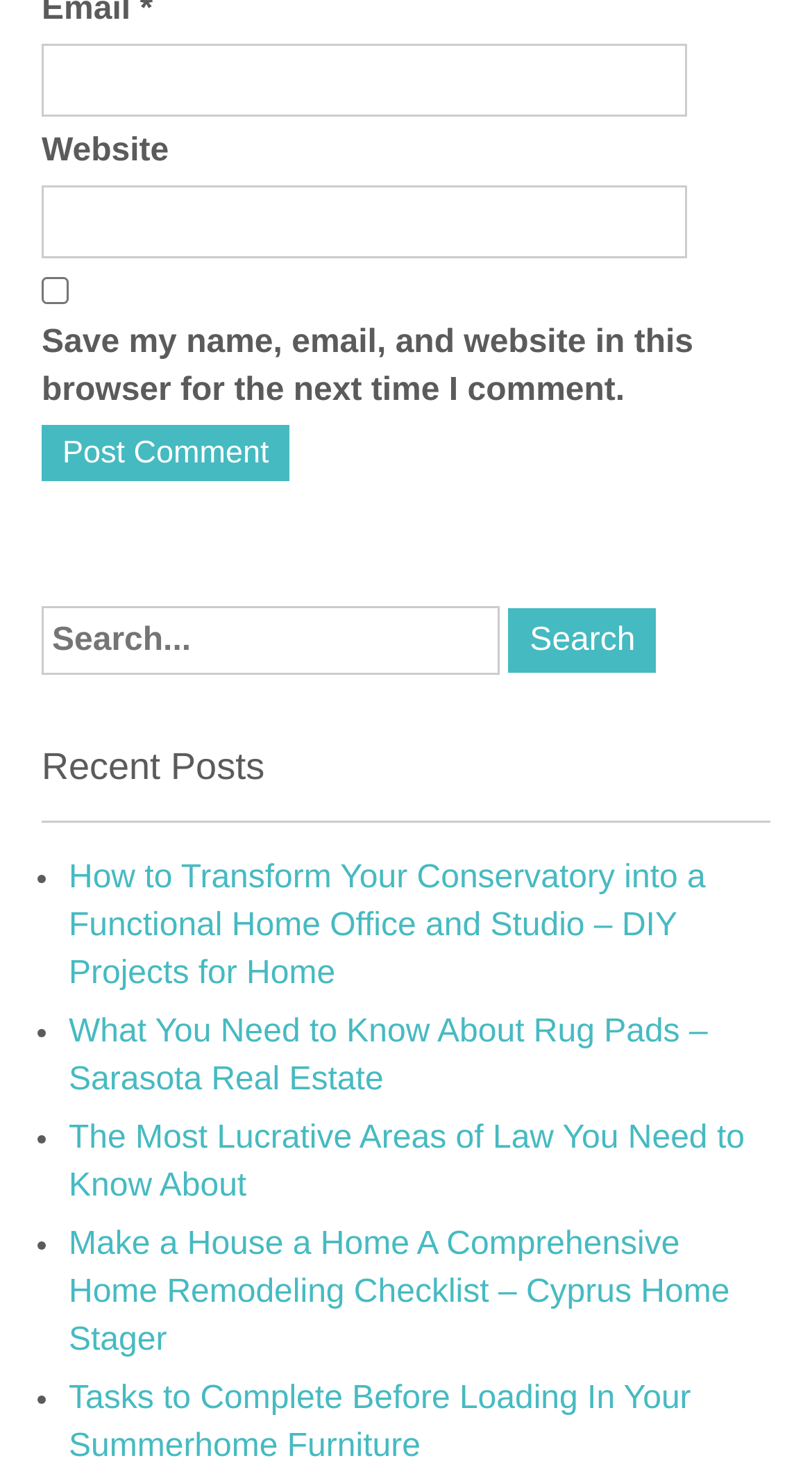Please provide a detailed answer to the question below based on the screenshot: 
How many recent posts are listed?

The 'Recent Posts' section contains a list of links, each preceded by a bullet point. There are 5 bullet points, indicating that there are 5 recent posts listed.